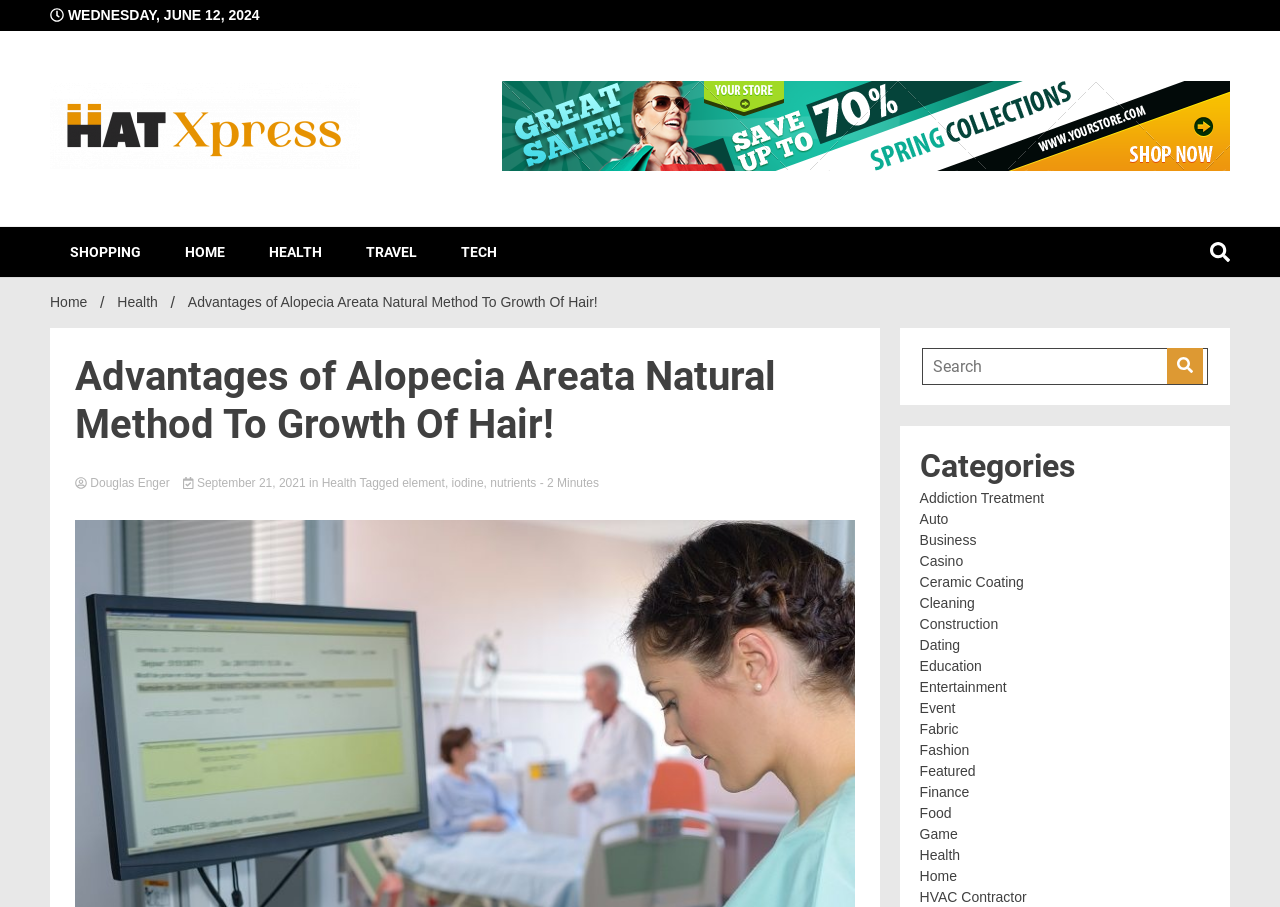Can you find the bounding box coordinates of the area I should click to execute the following instruction: "Read the 'Advantages of Alopecia Areata Natural Method To Growth Of Hair!' article"?

[0.147, 0.324, 0.467, 0.342]